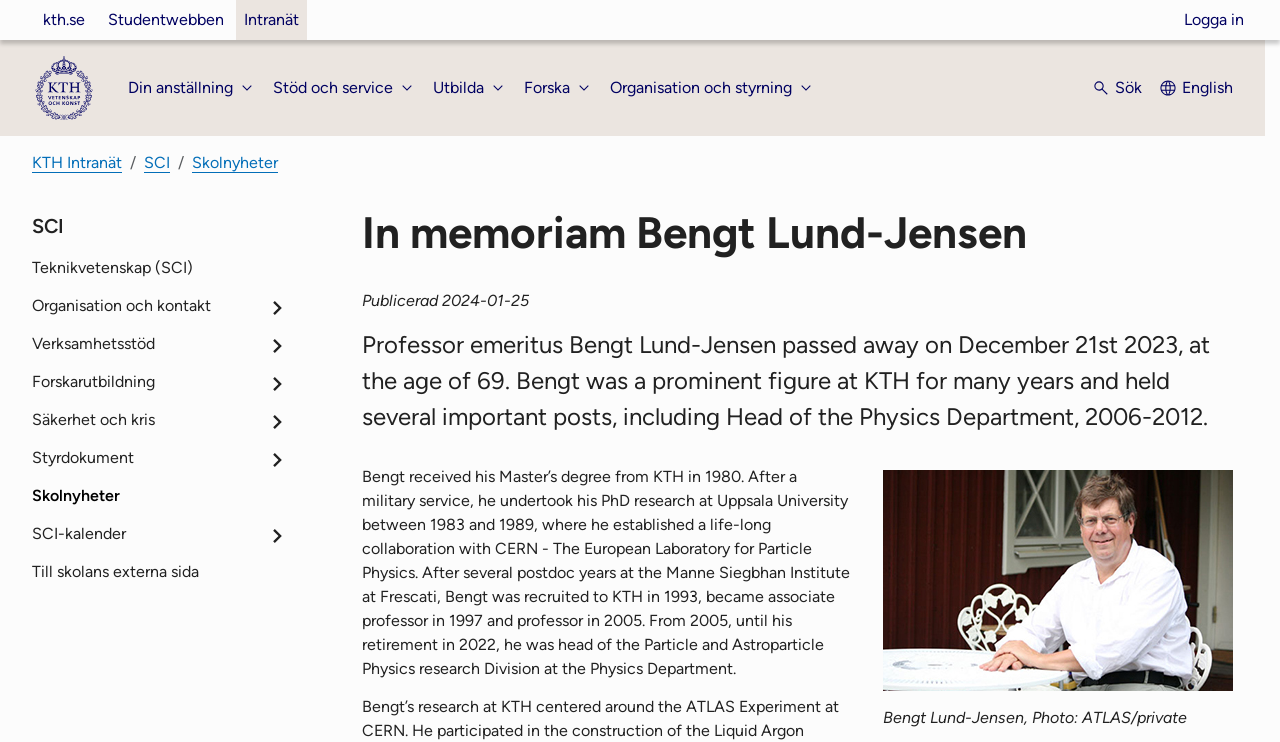Could you find the bounding box coordinates of the clickable area to complete this instruction: "View the 'In memoriam Bengt Lund-Jensen' article"?

[0.283, 0.276, 0.963, 0.352]